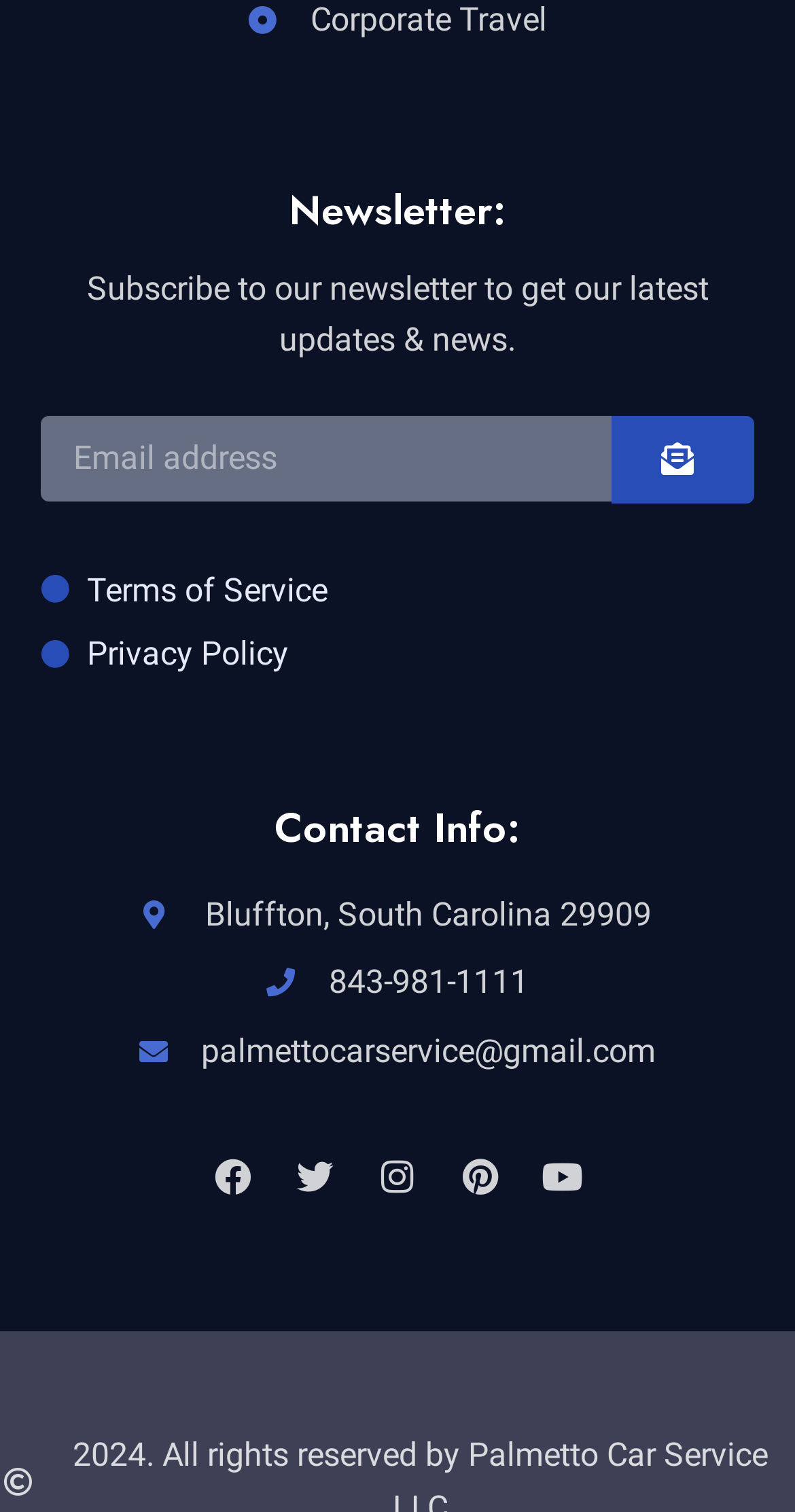Identify the bounding box coordinates of the HTML element based on this description: "Youtube".

[0.666, 0.756, 0.749, 0.8]